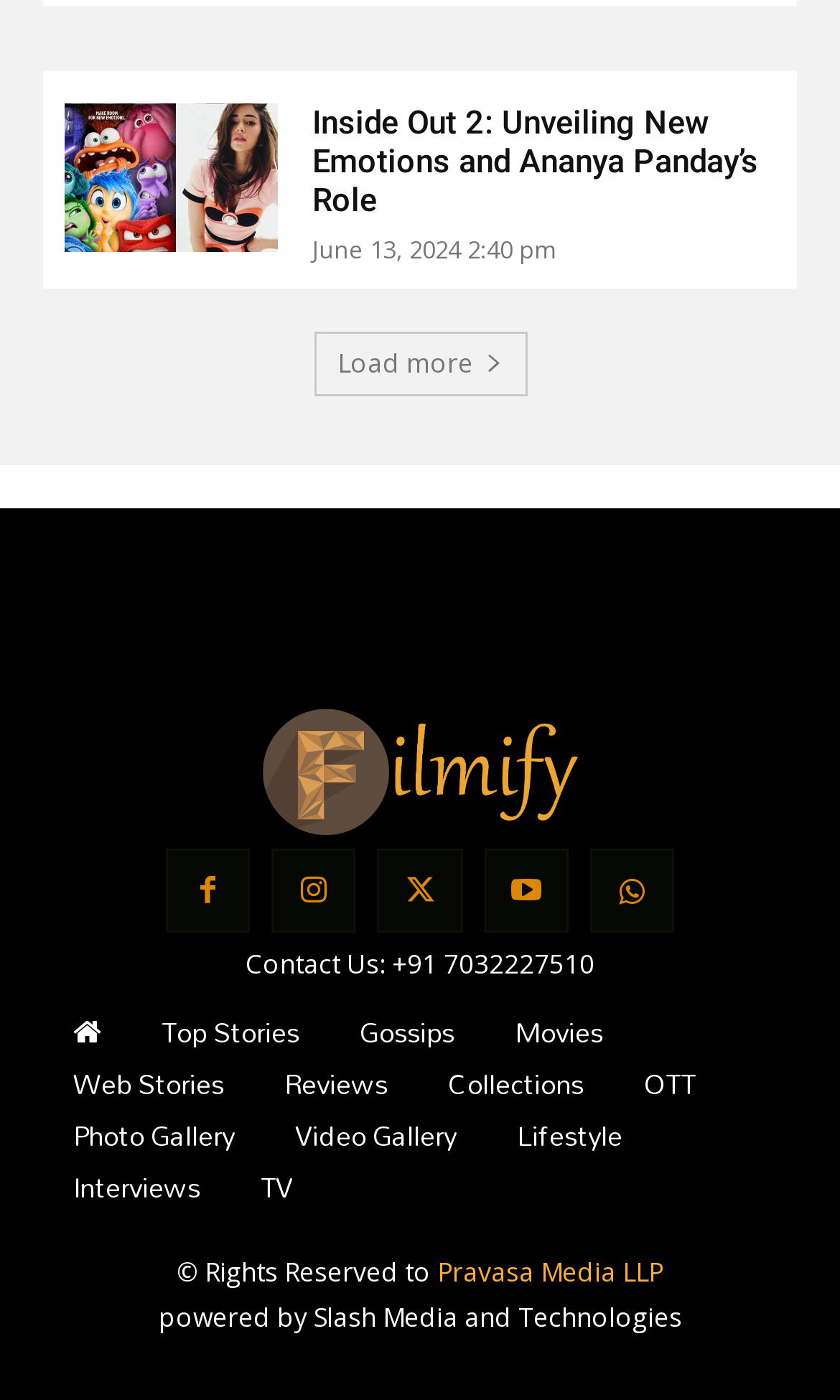What are the categories available on the website?
Please analyze the image and answer the question with as much detail as possible.

I found the categories available on the website by looking at the link elements with the texts 'Top Stories', 'Gossips', 'Movies', etc. which have bounding box coordinates of [0.156, 0.727, 0.392, 0.748], [0.392, 0.727, 0.577, 0.748], [0.577, 0.727, 0.754, 0.748], etc. respectively.